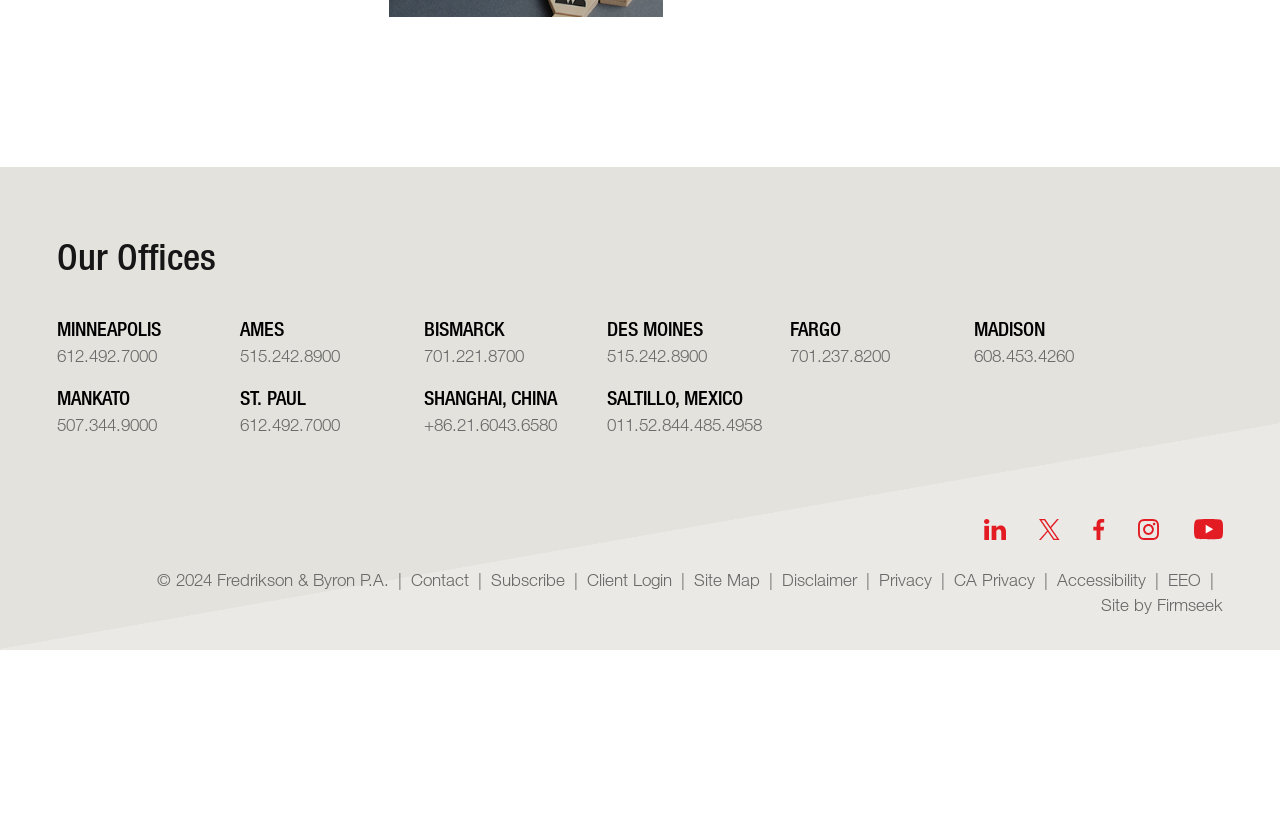Please provide a one-word or short phrase answer to the question:
How many links are there in the footer?

10